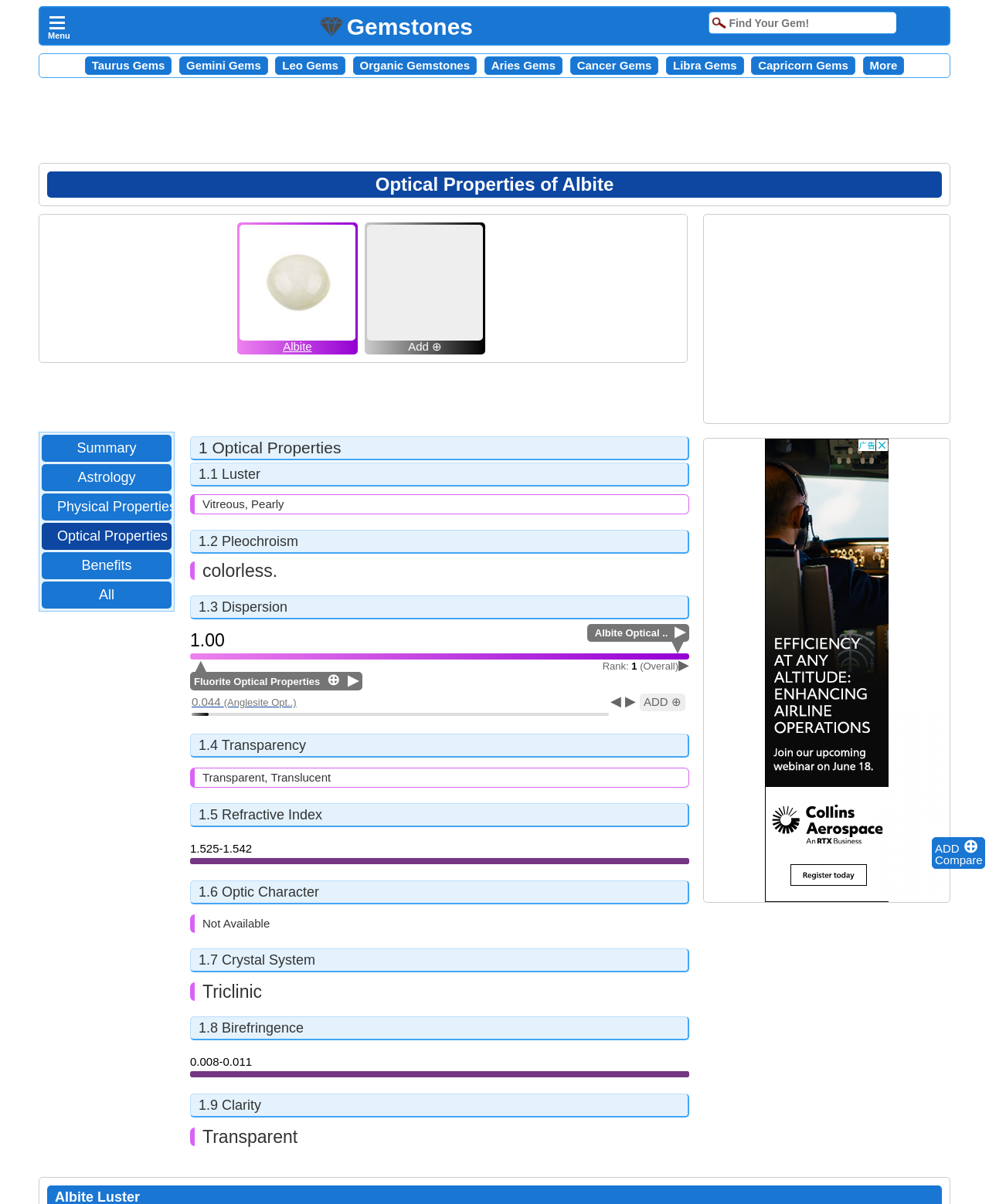Determine the bounding box coordinates of the region that needs to be clicked to achieve the task: "Compare gemstones".

[0.945, 0.709, 0.994, 0.72]